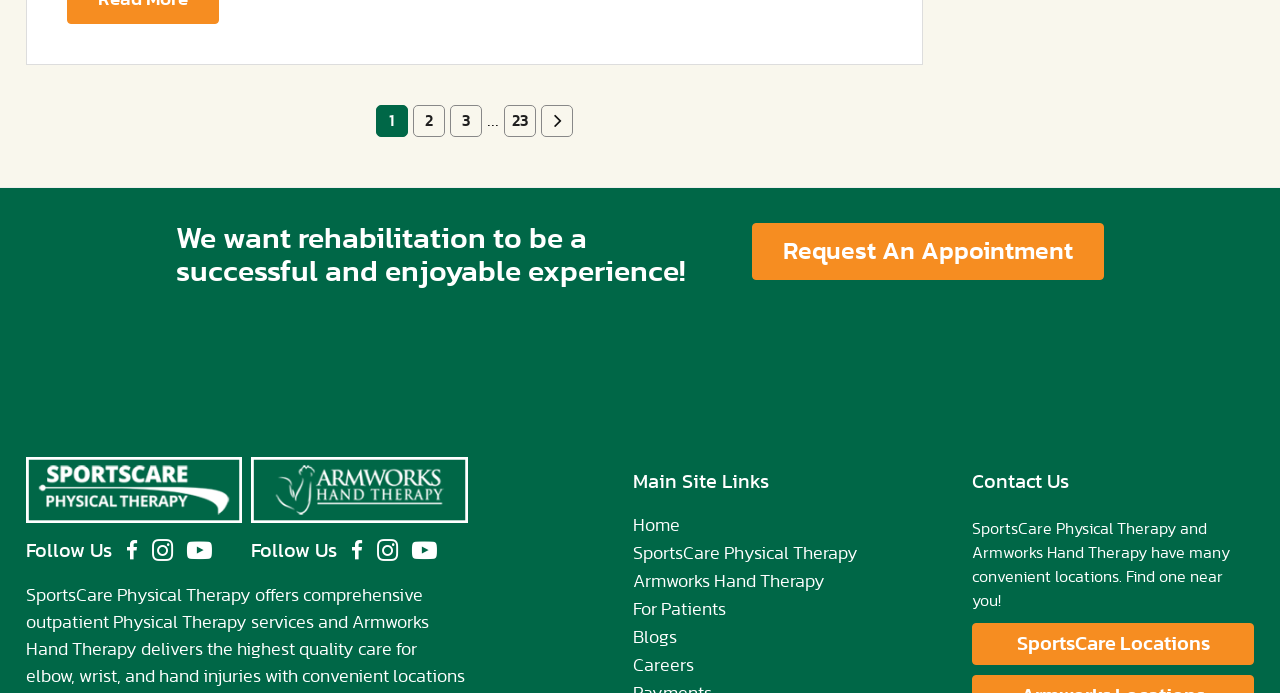What is the name of the link that says 'Request An Appointment'?
Provide a detailed answer to the question, using the image to inform your response.

I can see that the link with the text 'Request An Appointment' is located at the top-right corner of the webpage, and it has a bounding box coordinate of [0.588, 0.321, 0.863, 0.403].